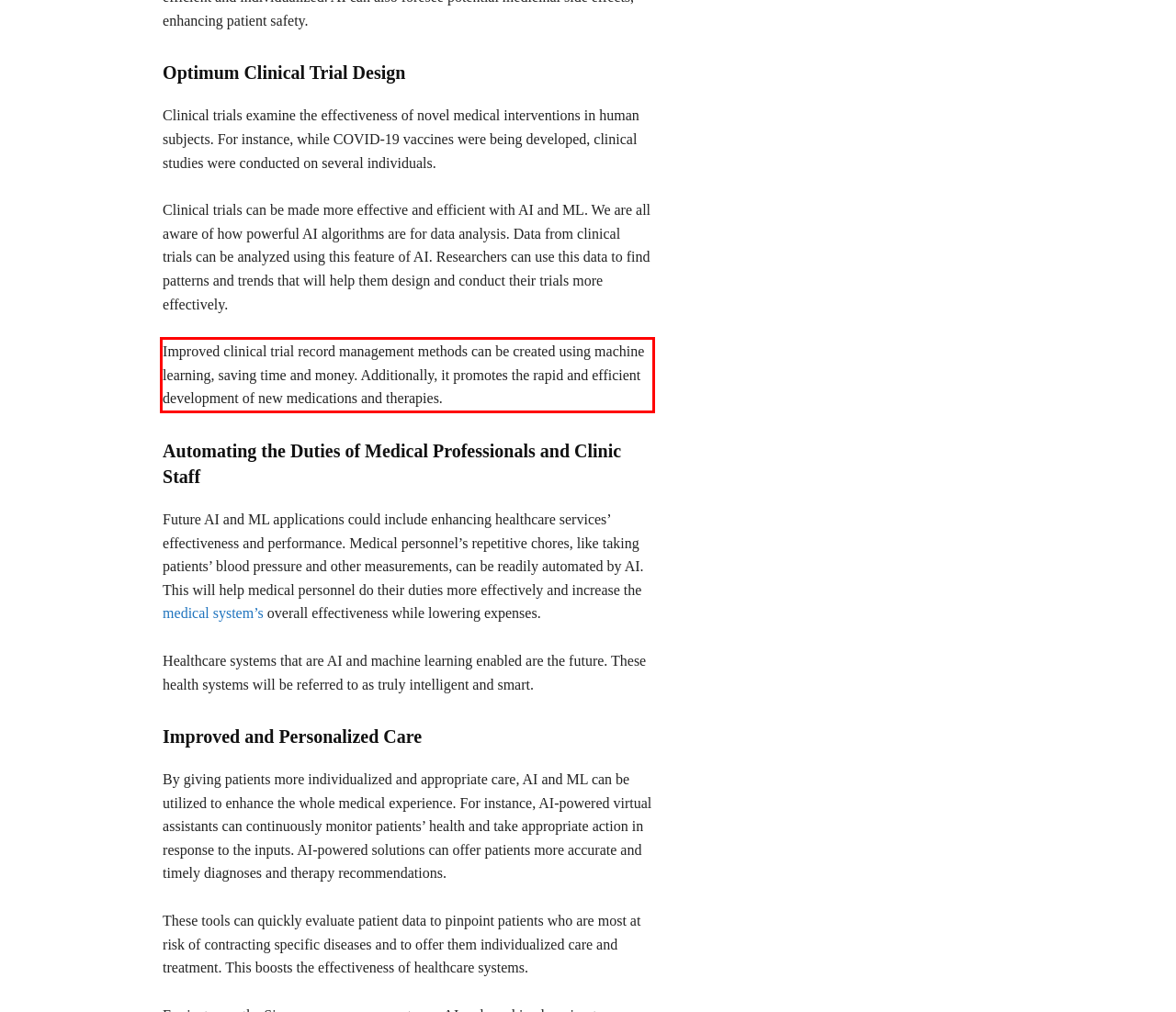Please perform OCR on the text within the red rectangle in the webpage screenshot and return the text content.

Improved clinical trial record management methods can be created using machine learning, saving time and money. Additionally, it promotes the rapid and efficient development of new medications and therapies.